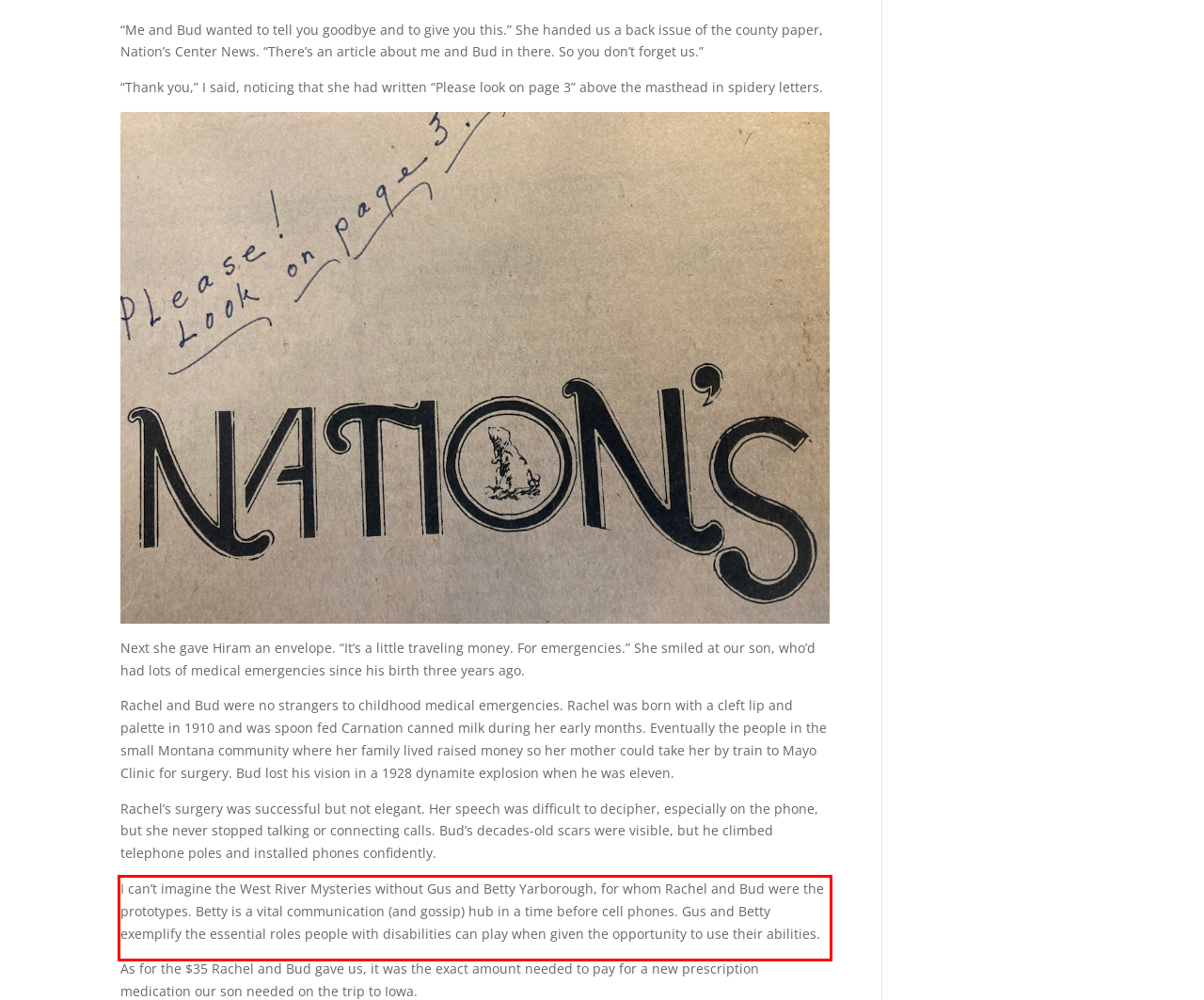Given a screenshot of a webpage with a red bounding box, please identify and retrieve the text inside the red rectangle.

I can’t imagine the West River Mysteries without Gus and Betty Yarborough, for whom Rachel and Bud were the prototypes. Betty is a vital communication (and gossip) hub in a time before cell phones. Gus and Betty exemplify the essential roles people with disabilities can play when given the opportunity to use their abilities.